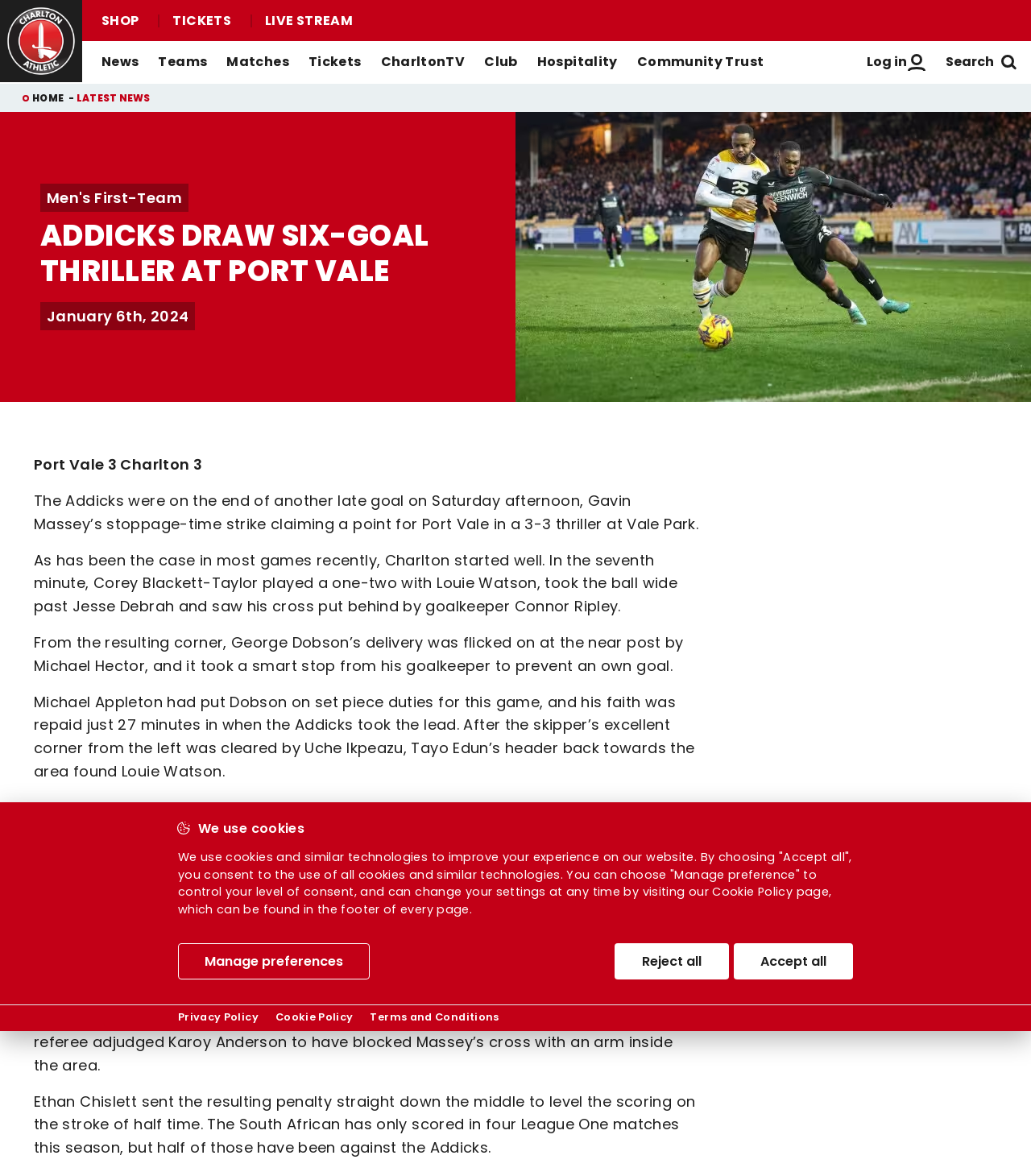Could you specify the bounding box coordinates for the clickable section to complete the following instruction: "Explore the CharltonTV archive"?

[0.395, 0.236, 0.611, 0.255]